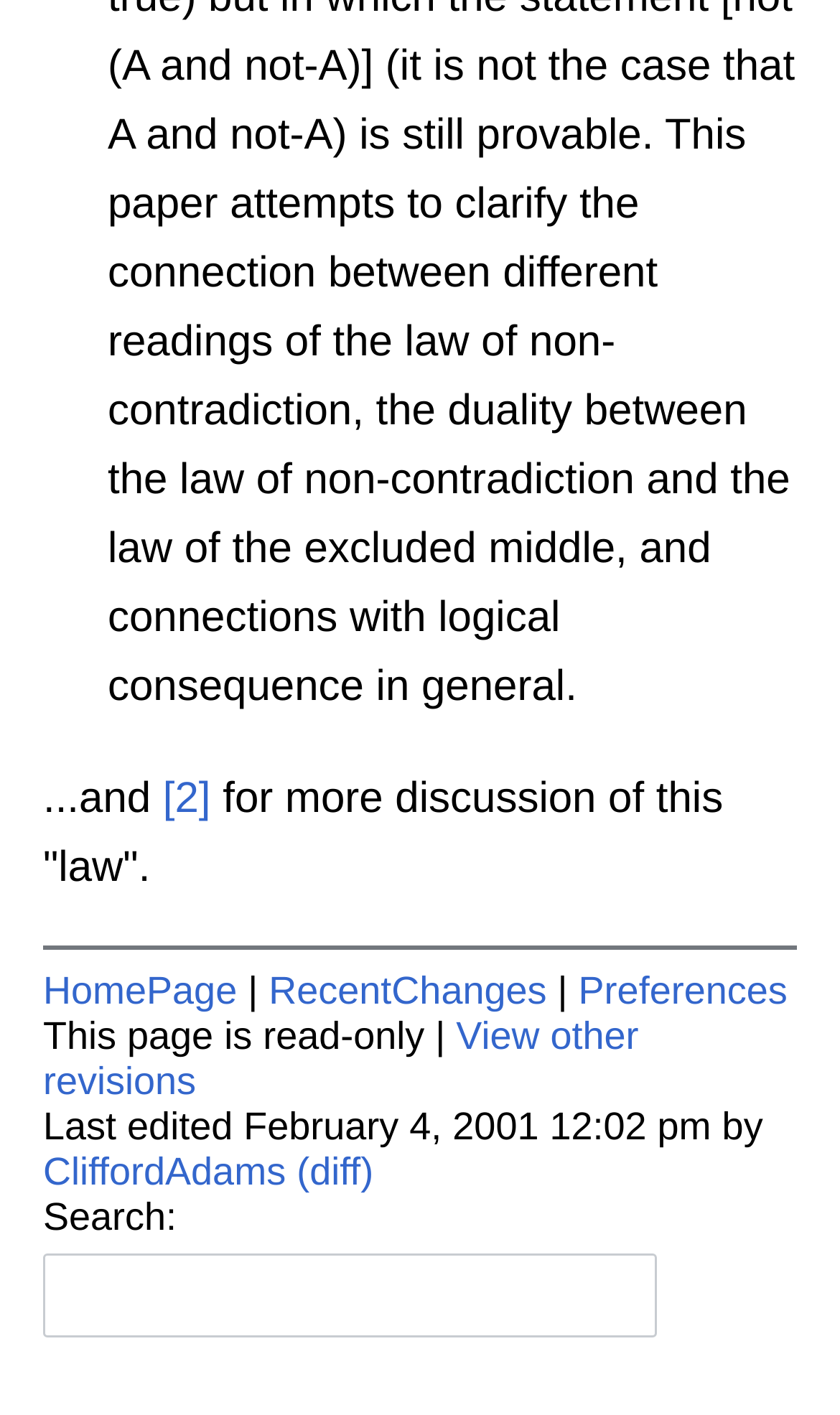Look at the image and answer the question in detail:
What is the purpose of the textbox at the bottom of the page?

I found the textbox at the bottom of the page with a label 'Search:' and inferred that its purpose is to allow users to search for something.